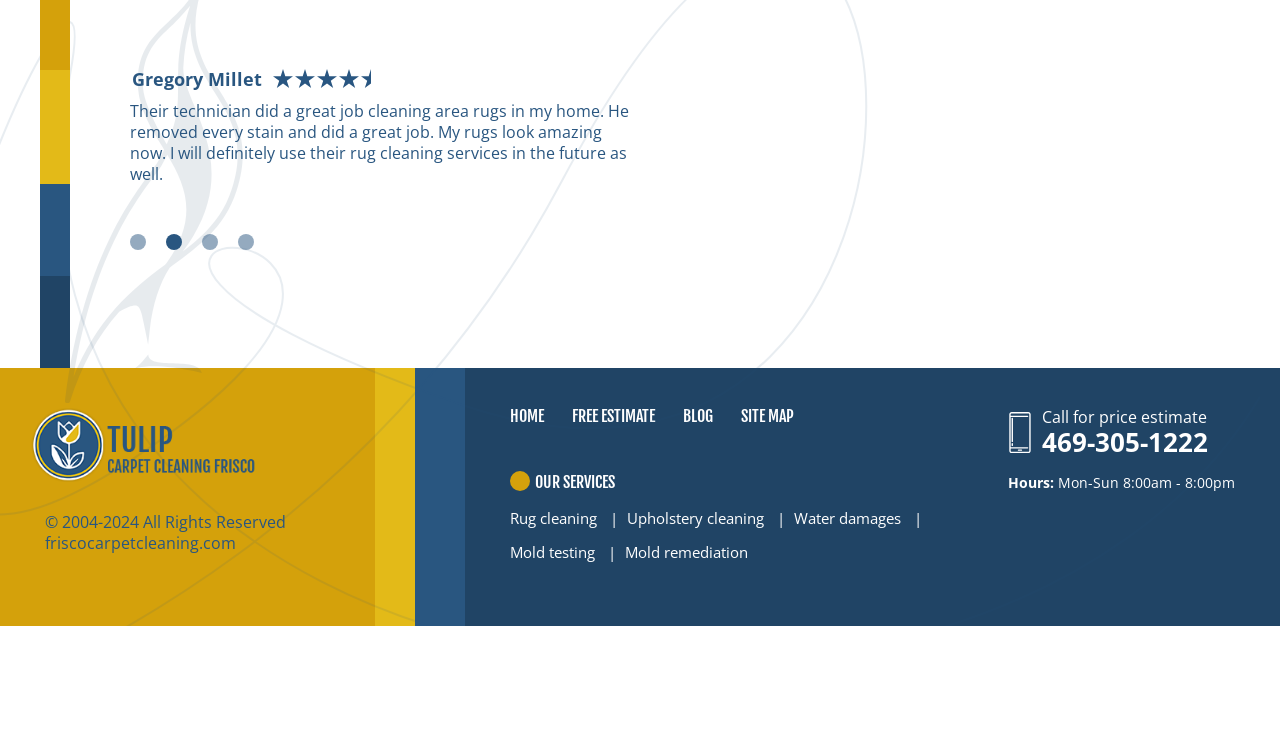Given the element description: "3", predict the bounding box coordinates of this UI element. The coordinates must be four float numbers between 0 and 1, given as [left, top, right, bottom].

[0.158, 0.318, 0.17, 0.372]